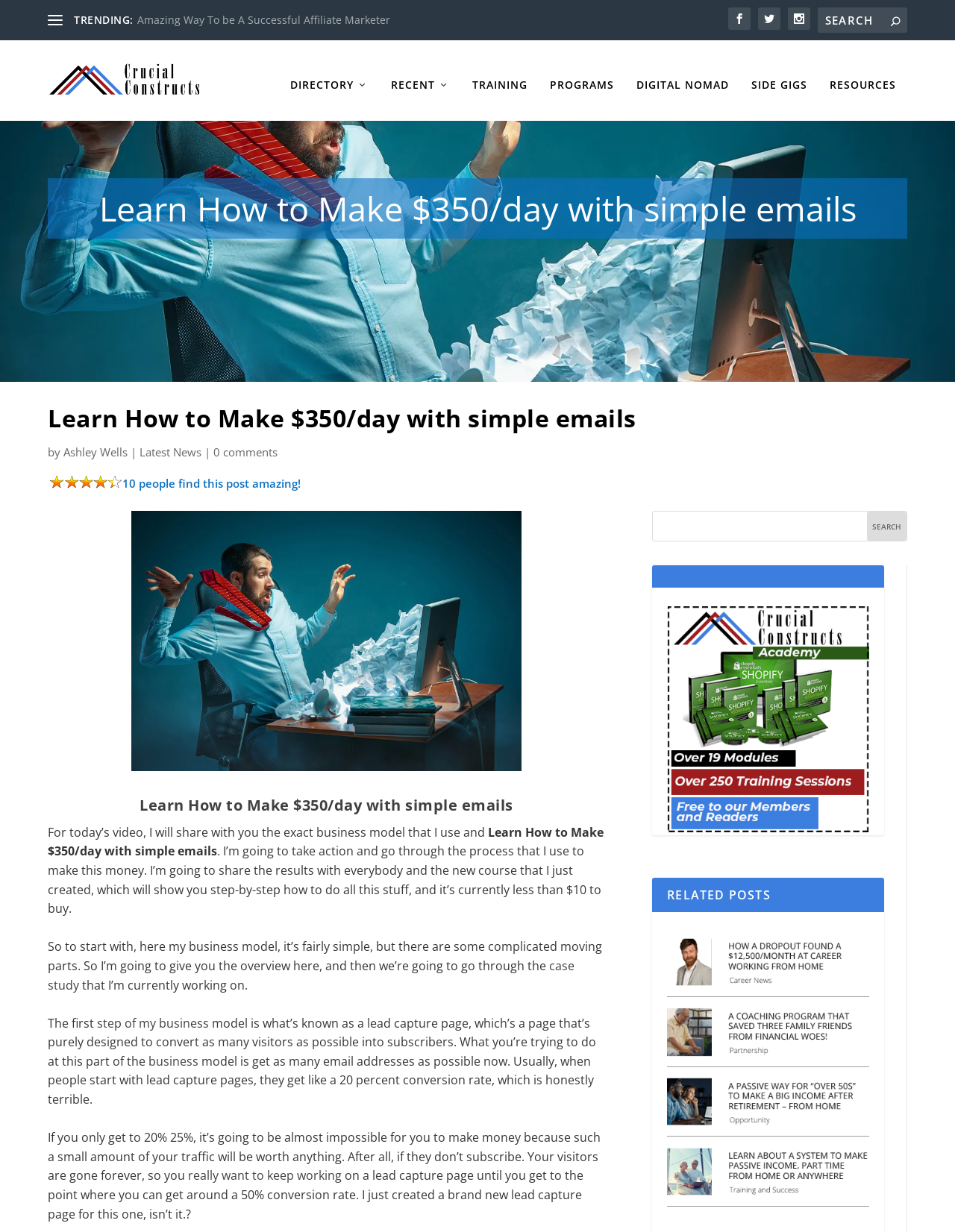Locate the bounding box coordinates of the area where you should click to accomplish the instruction: "Search for something".

[0.856, 0.006, 0.95, 0.027]